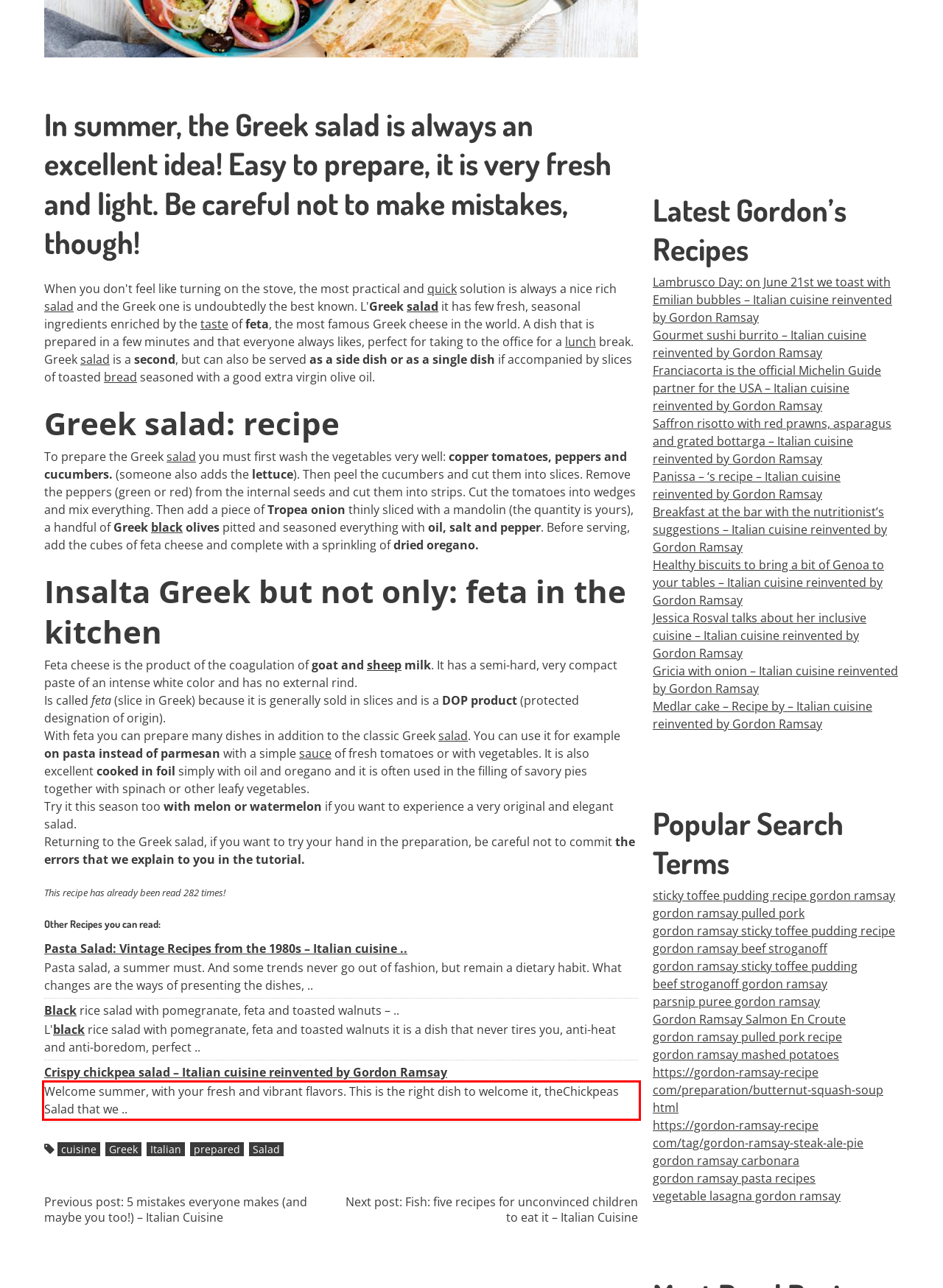You have a screenshot of a webpage with a UI element highlighted by a red bounding box. Use OCR to obtain the text within this highlighted area.

Welcome summer, with your fresh and vibrant flavors. This is the right dish to welcome it, theChickpeas Salad that we ..